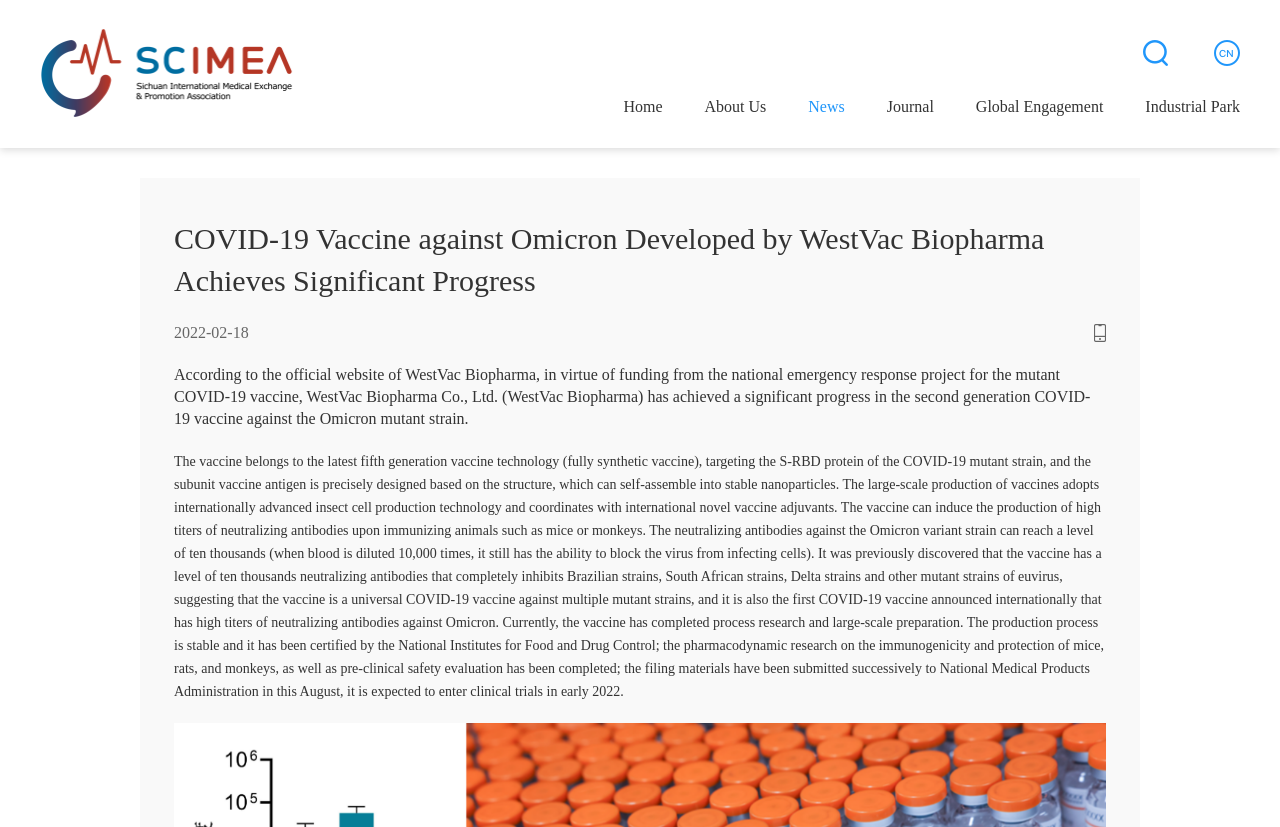Generate a comprehensive description of the webpage.

The webpage is about news, specifically featuring an article about the development of a COVID-19 vaccine against the Omicron variant. At the top right corner, there are two buttons, likely for navigation or settings. Below them, there is a main navigation menu with links to different sections of the website, including "Home", "About Us", "News", "Journal", "Global Engagement", and "Industrial Park".

The main content of the page is an article with a heading that reads "COVID-19 Vaccine against Omicron Developed by WestVac Biopharma Achieves Significant Progress". The article is dated "2022-02-18" and provides detailed information about the vaccine's development, its technology, and its effectiveness against different mutant strains of the virus. The text is divided into paragraphs, with the first paragraph introducing the vaccine and its funding, and the subsequent paragraphs providing more details about its composition, production, and testing.

The article takes up most of the page, with the navigation menu and buttons at the top. The overall layout is clean, with clear headings and concise text, making it easy to read and understand.